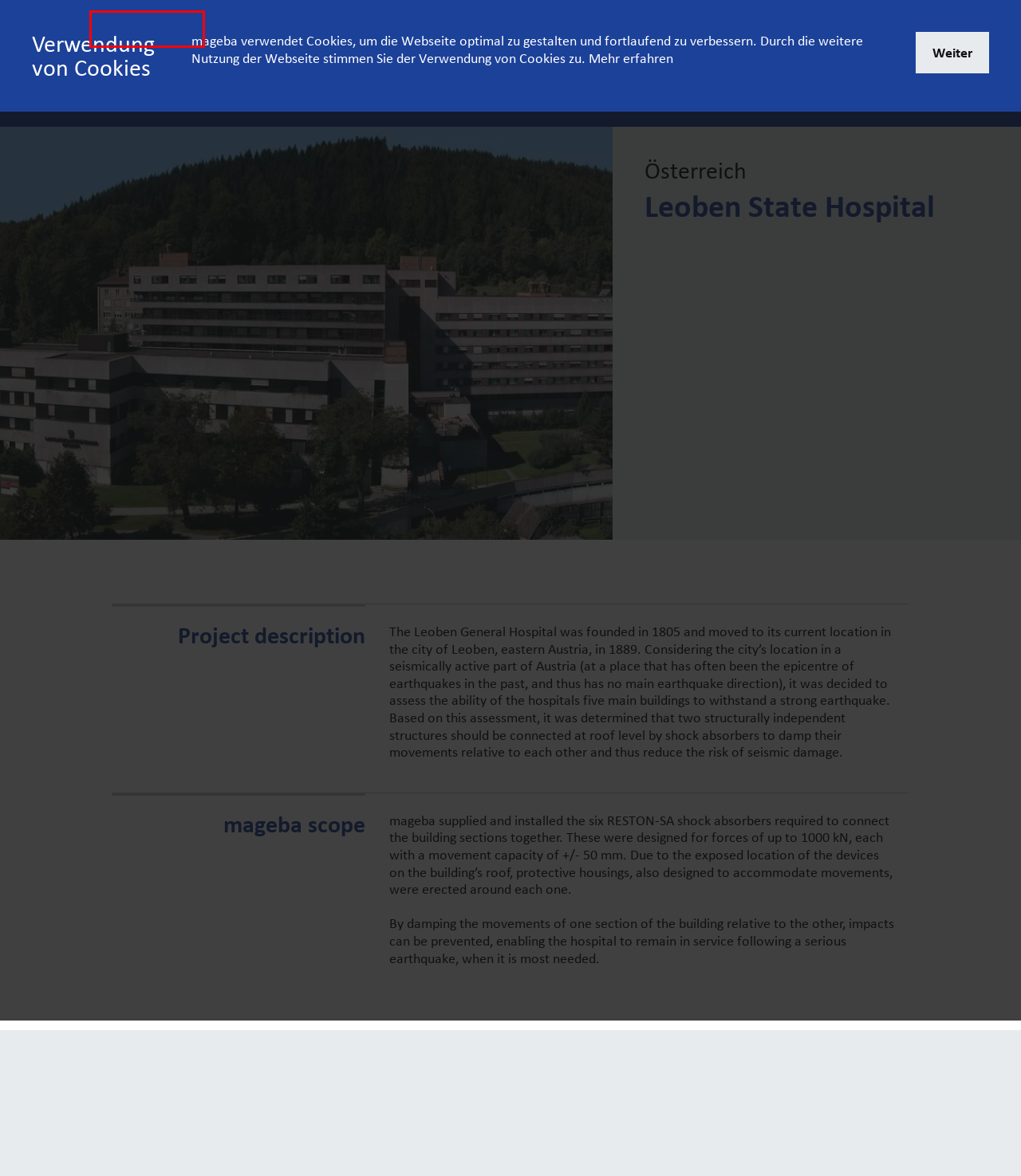Inspect the provided webpage screenshot, concentrating on the element within the red bounding box. Select the description that best represents the new webpage after you click the highlighted element. Here are the candidates:
A. RESTON-SA - Mageba
B. Broschüren - Downloadcenter - Mageba
C. AGB - Mageba
D. Home - Mageba
E. Rechtliche Hinweise - Mageba
F. Login ROBO-CONTROL - Mageba
G. Stellen - Mageba
H. Request - Mageba

D